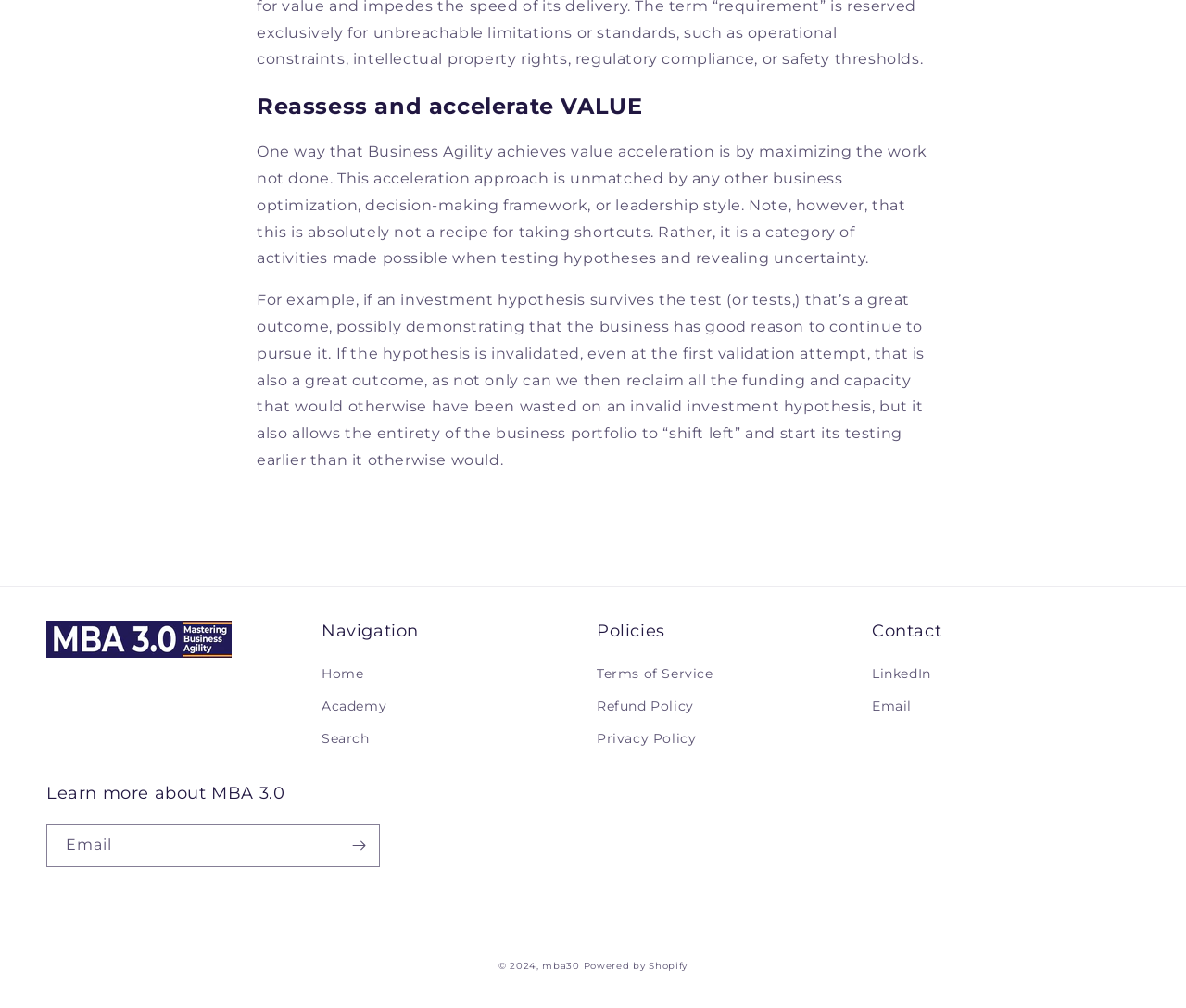Locate the bounding box coordinates of the segment that needs to be clicked to meet this instruction: "Contact via Email".

[0.735, 0.685, 0.769, 0.717]